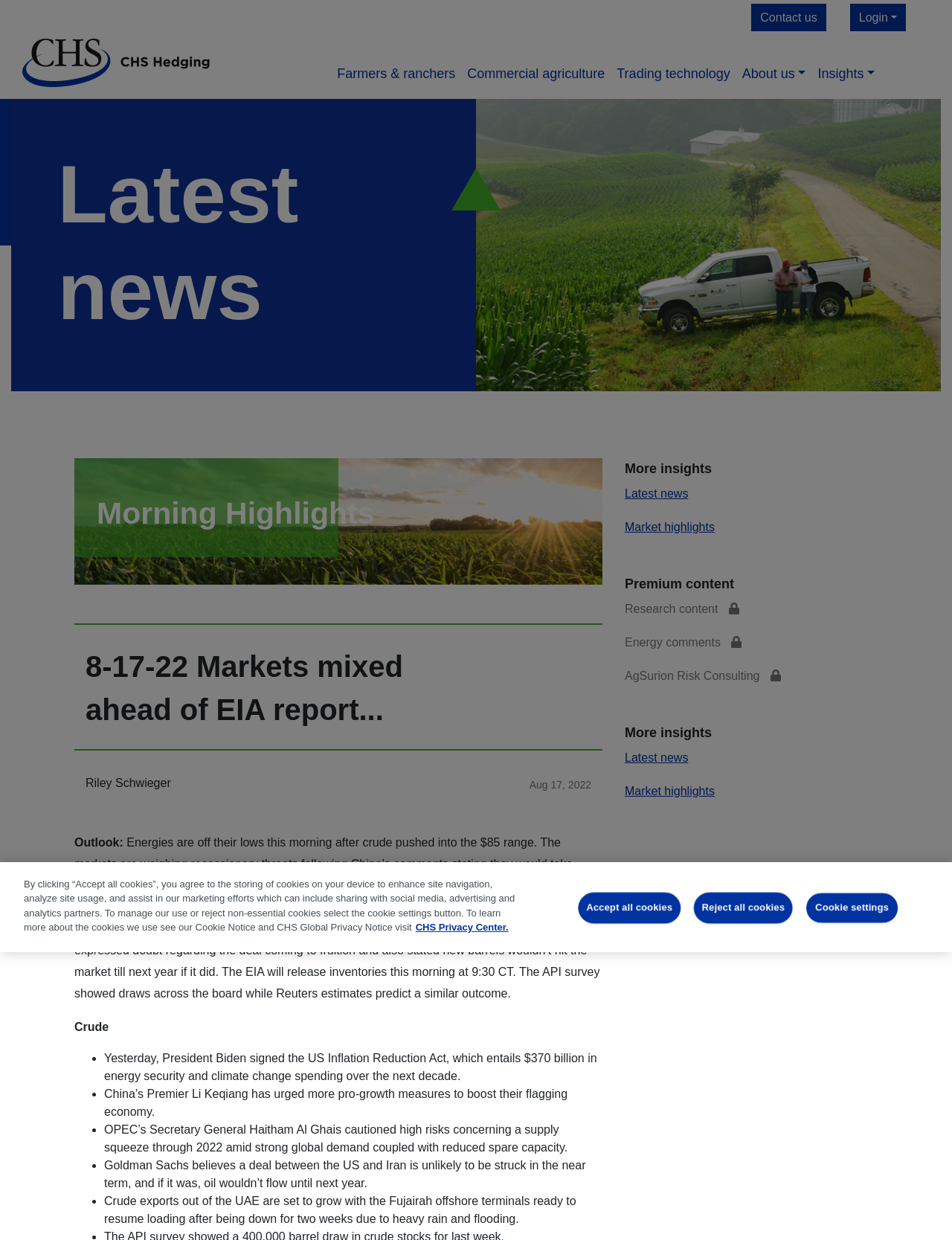Please determine the bounding box coordinates of the element to click in order to execute the following instruction: "Read the 'Morning Highlights' article". The coordinates should be four float numbers between 0 and 1, specified as [left, top, right, bottom].

[0.078, 0.37, 0.633, 0.472]